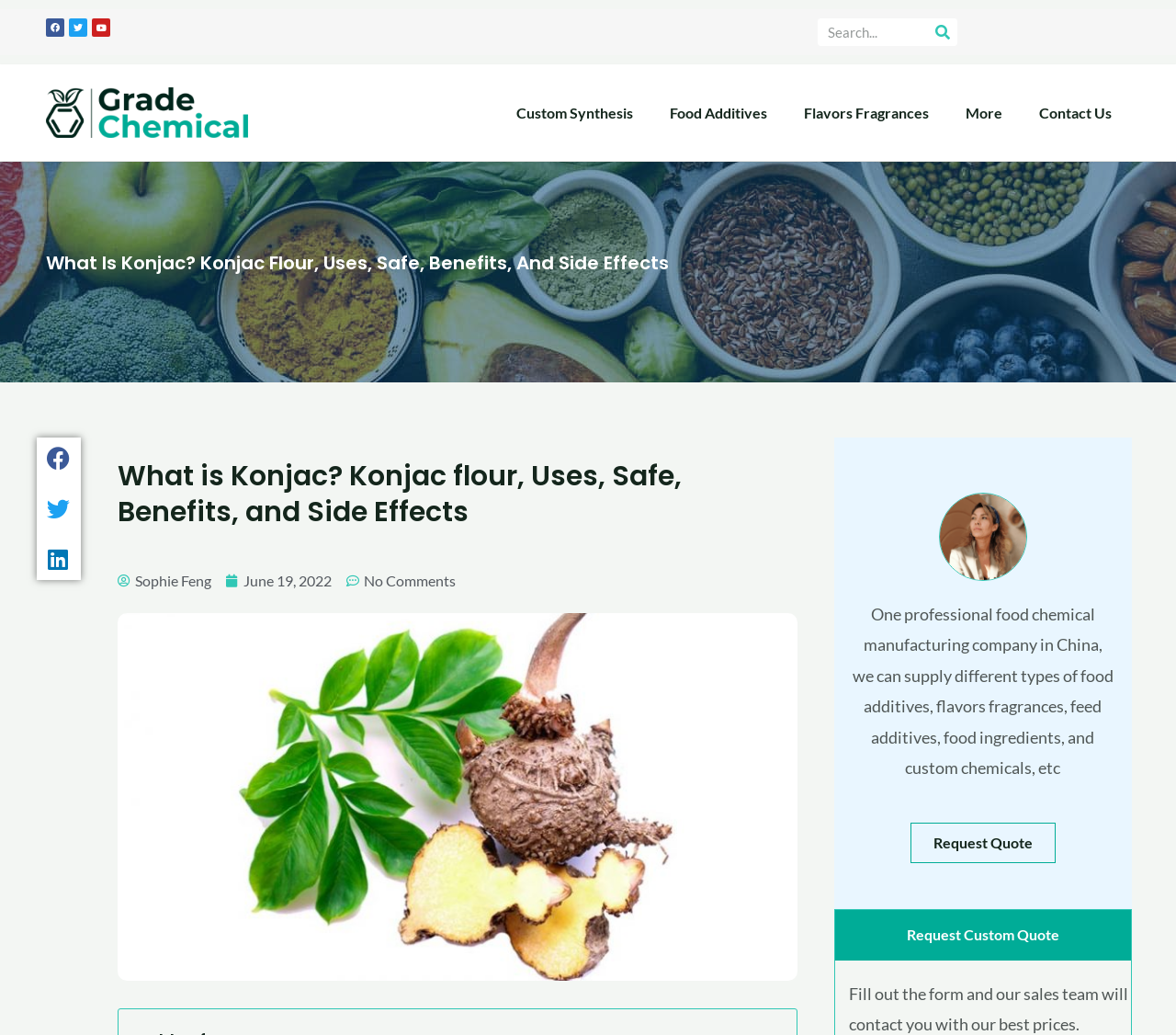Identify the bounding box coordinates of the clickable region required to complete the instruction: "Share on facebook". The coordinates should be given as four float numbers within the range of 0 and 1, i.e., [left, top, right, bottom].

[0.033, 0.423, 0.067, 0.463]